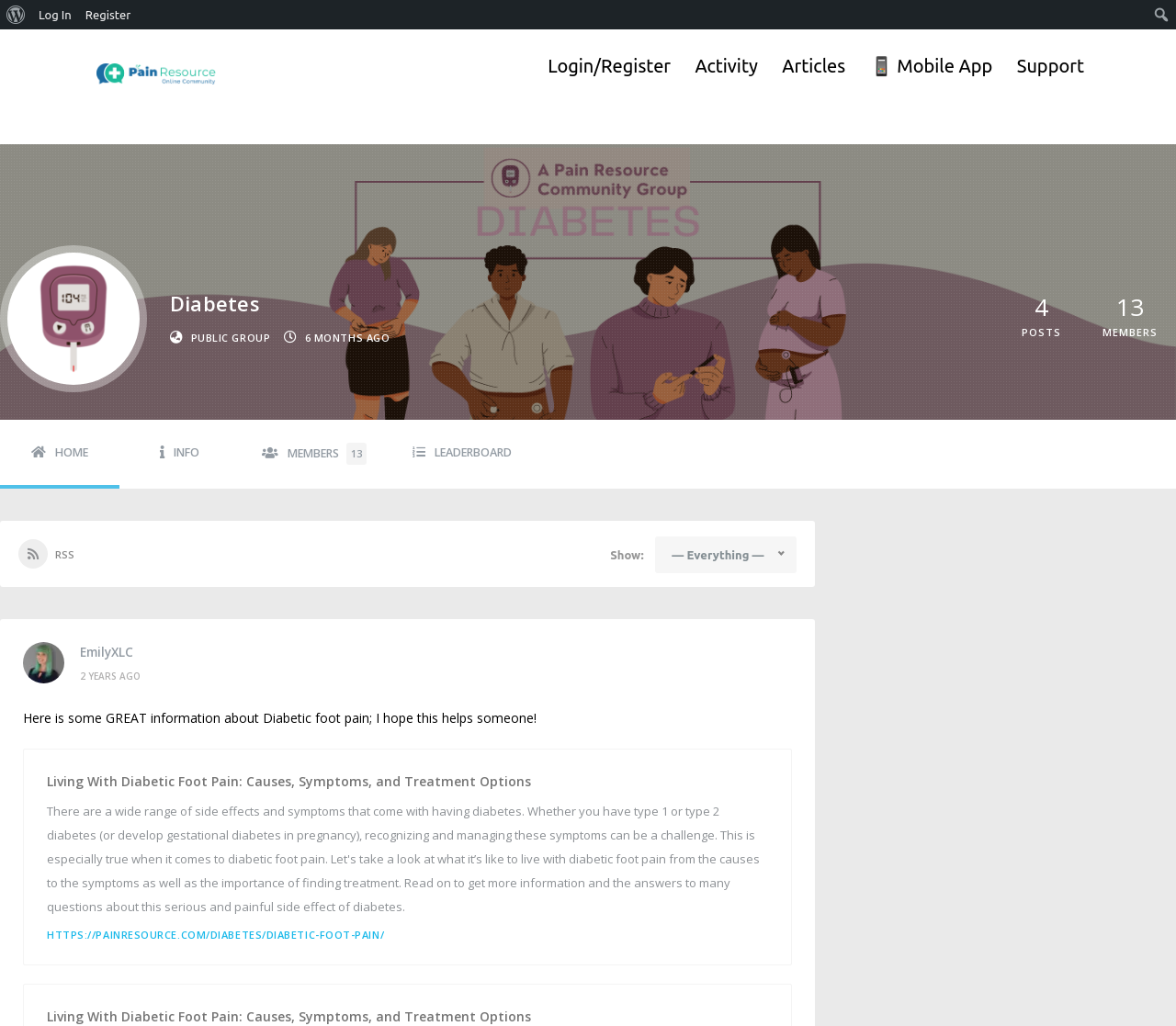Find and specify the bounding box coordinates that correspond to the clickable region for the instruction: "Log in to the website".

[0.027, 0.0, 0.067, 0.029]